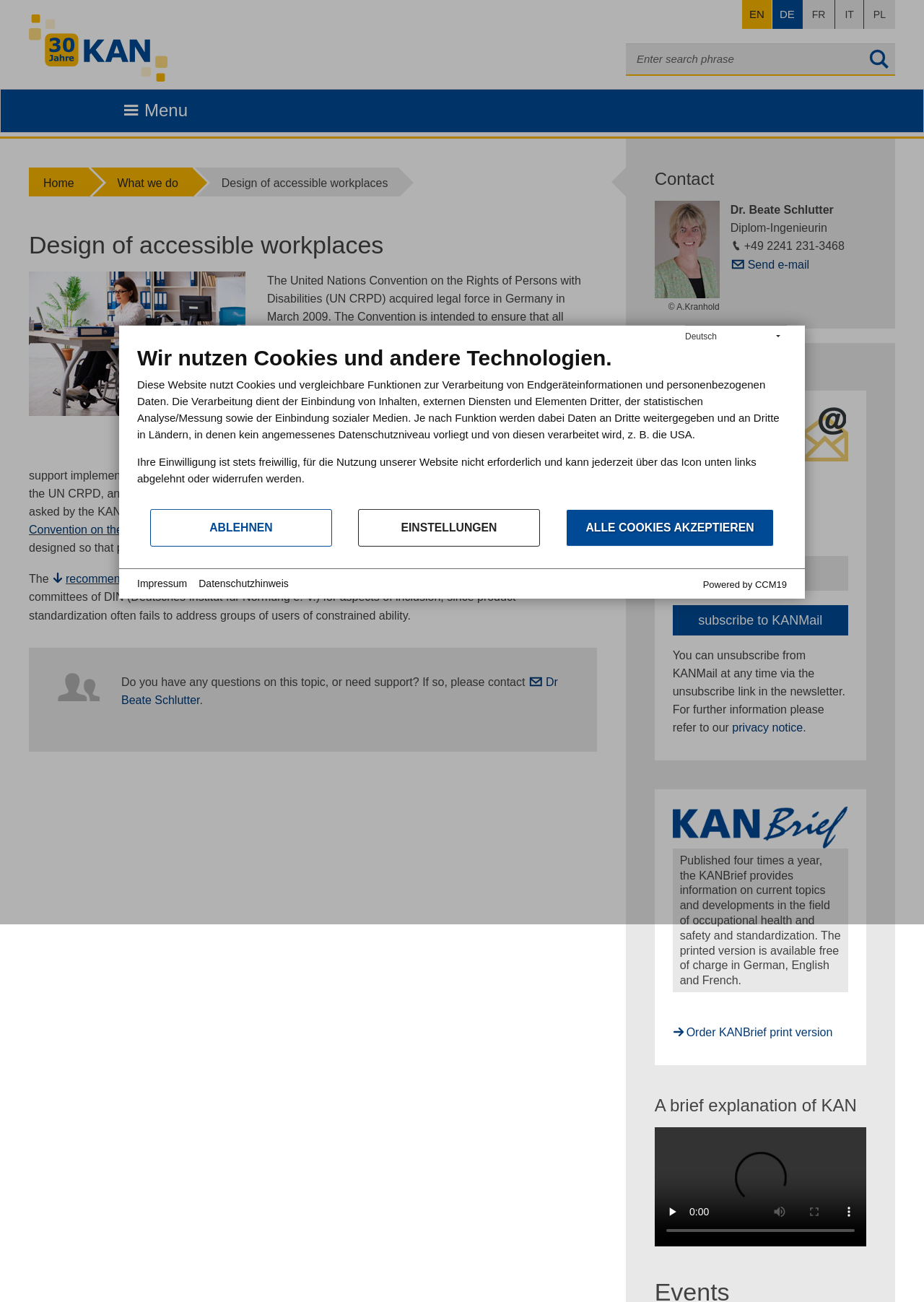Generate a comprehensive description of the webpage.

The webpage is about the design of accessible workplaces, specifically highlighting the importance of creating inclusive environments for people with disabilities. The page is divided into several sections, with a prominent header section featuring a logo and a navigation menu.

At the top left corner, there is a logo of KAN, which is a link to the cover page. Next to it, there is a language switcher with options to switch between English, German, French, Italian, and Polish.

Below the header section, there is a search bar with a button to start the search. On the right side of the search bar, there is a menu button that expands to reveal a list of links, including "Home" and "What we do".

The main content section is divided into several sub-sections. The first section features a heading "Design of accessible workplaces" and a brief introduction to the topic. Below it, there is an image of an office workstation with a woman in a wheelchair sitting at a desk.

The next section discusses the United Nations Convention on the Rights of Persons with Disabilities and its implementation in Germany. There are several paragraphs of text explaining the importance of accessible workplaces and the role of standardization in achieving this goal.

Following this section, there is a link to a feasibility study on the contribution of OSH-related standardization to the implementation of the UN Convention. There are also several recommendations made as a result of the study, which are intended to raise awareness on the standards committees of DIN (Deutsches Institut für Normung e. V.).

The page also features a contact section, where users can find information on how to get in touch with Dr. Beate Schlutter, including her email address and phone number. There is also a section on KANMail, a facility that sends up-to-date bulletins on occupational health and safety and standardization.

At the bottom of the page, there is a section explaining what KAN is, along with a video and a link to order a print version of the KANBrief.

Finally, there is a dialog box that appears at the bottom of the page, informing users that the website uses cookies and other technologies to process device information and personal data.